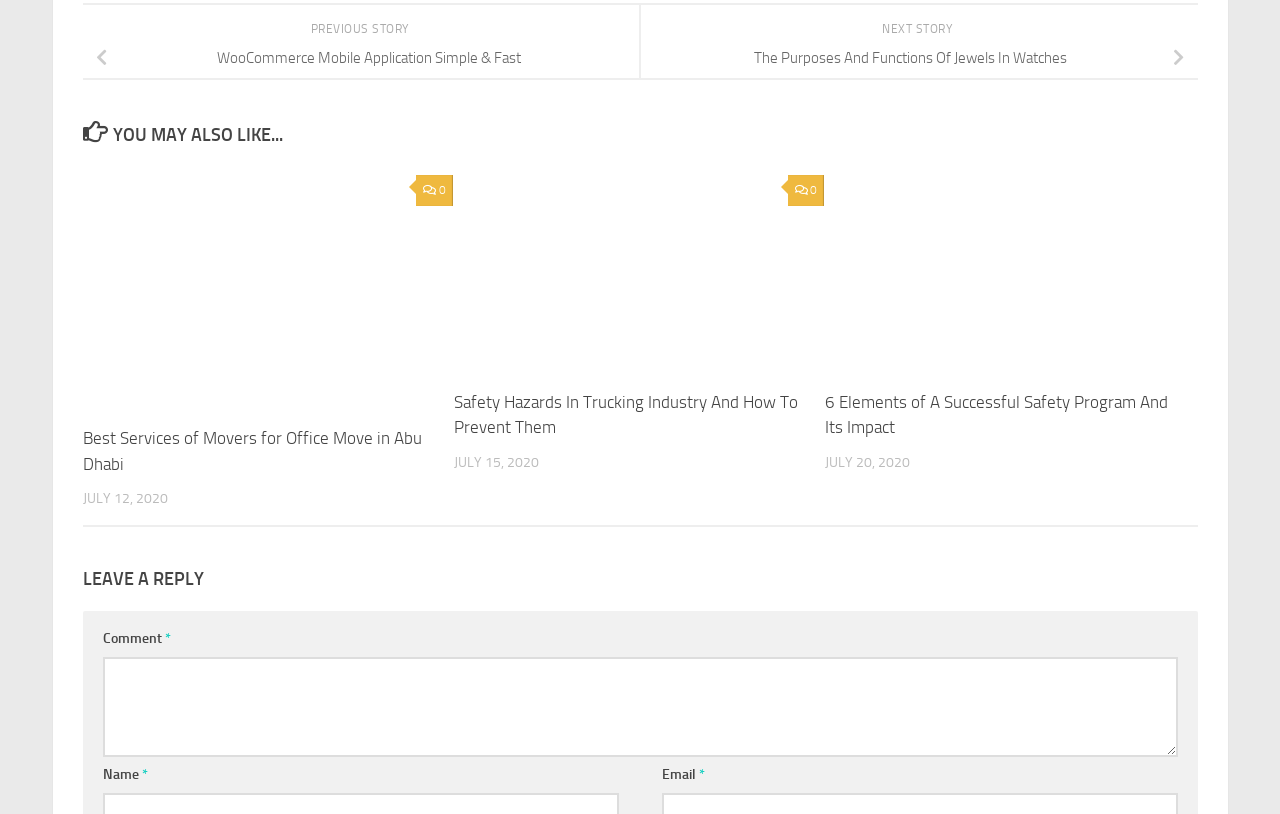What is the purpose of the textbox at the bottom of the page?
Provide a short answer using one word or a brief phrase based on the image.

To leave a comment